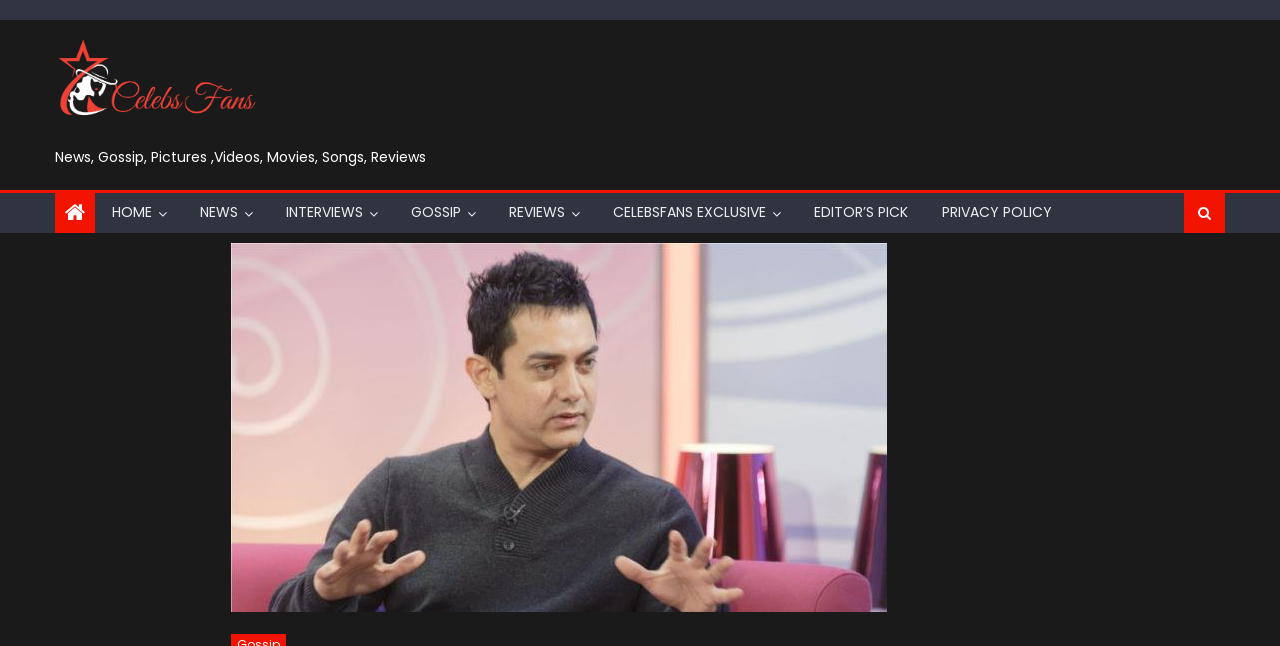Please find the bounding box coordinates of the element's region to be clicked to carry out this instruction: "Read NEWS".

[0.145, 0.299, 0.198, 0.358]